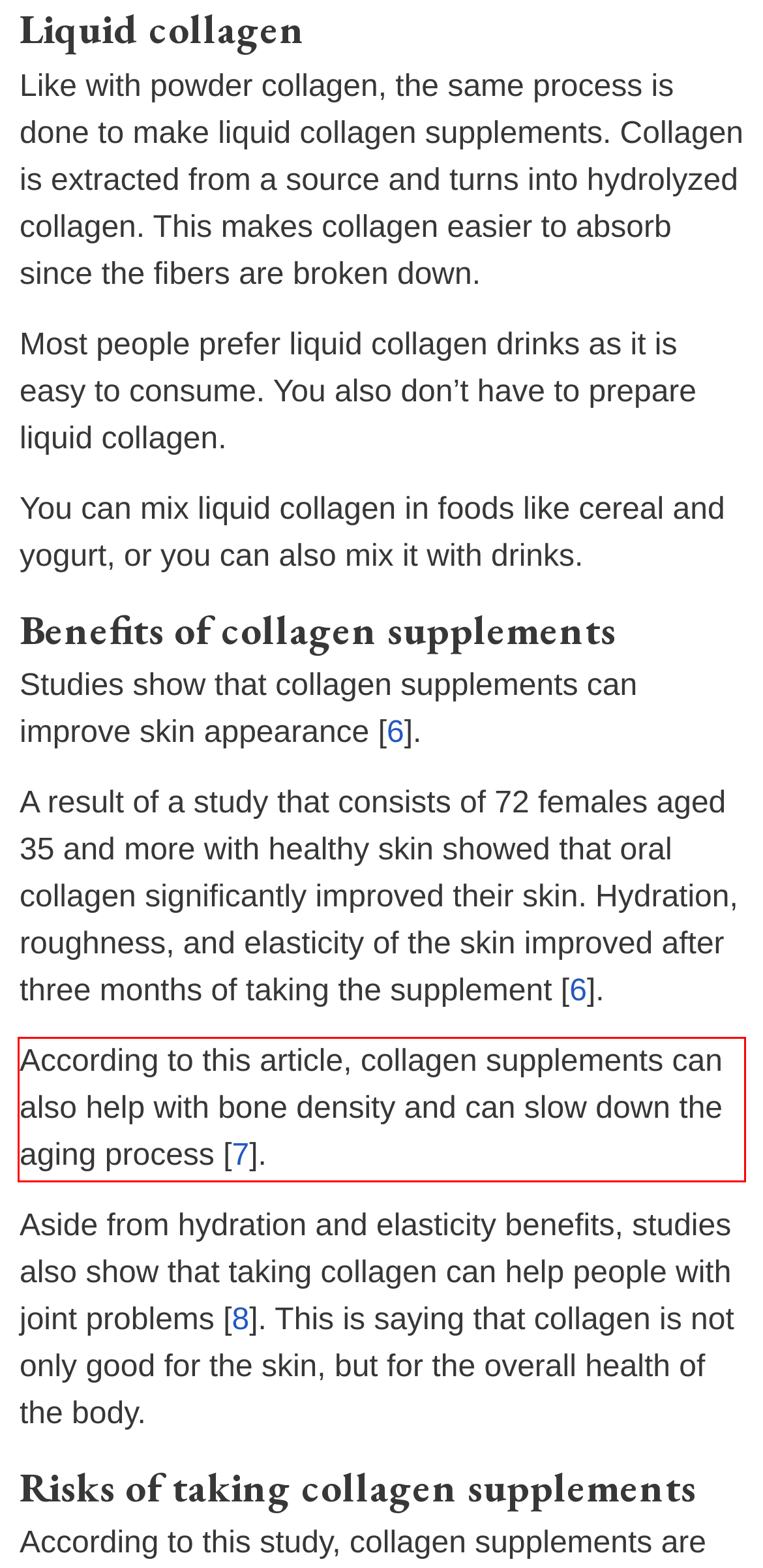Please analyze the screenshot of a webpage and extract the text content within the red bounding box using OCR.

According to this article, collagen supplements can also help with bone density and can slow down the aging process [7].